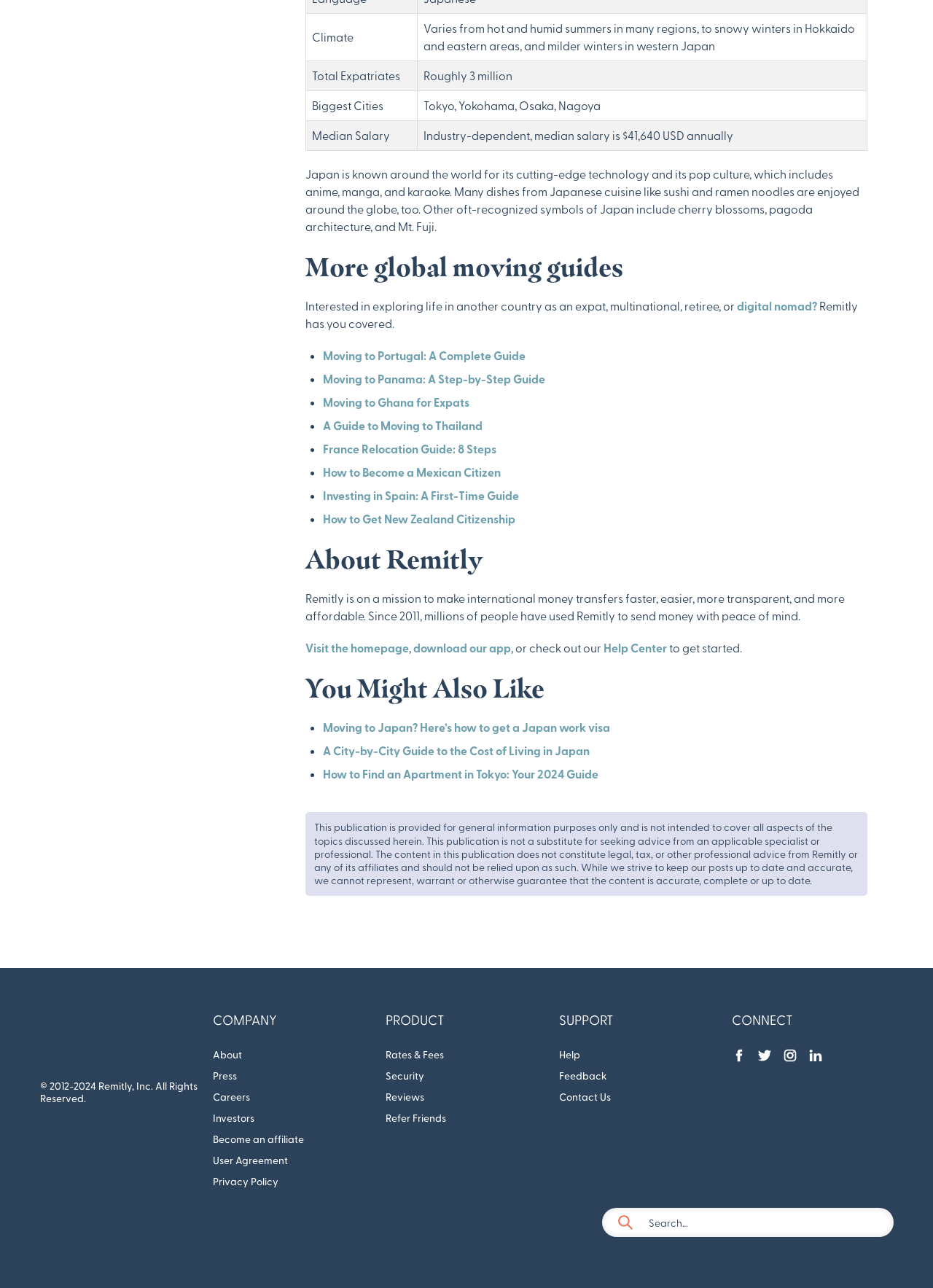Identify the bounding box coordinates of the HTML element based on this description: "Instagram".

[0.839, 0.817, 0.864, 0.827]